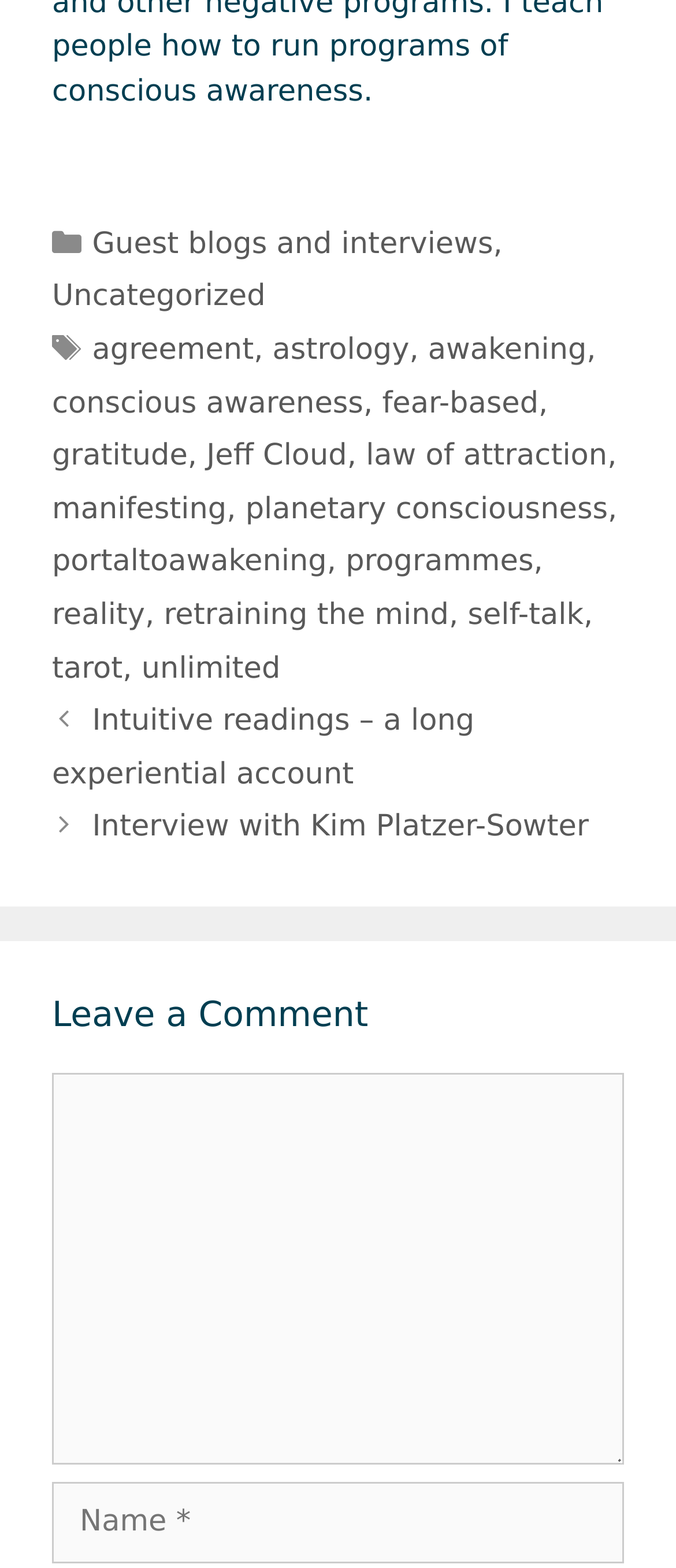Please identify the bounding box coordinates of the region to click in order to complete the given instruction: "Learn about email hacking statistics". The coordinates should be four float numbers between 0 and 1, i.e., [left, top, right, bottom].

None